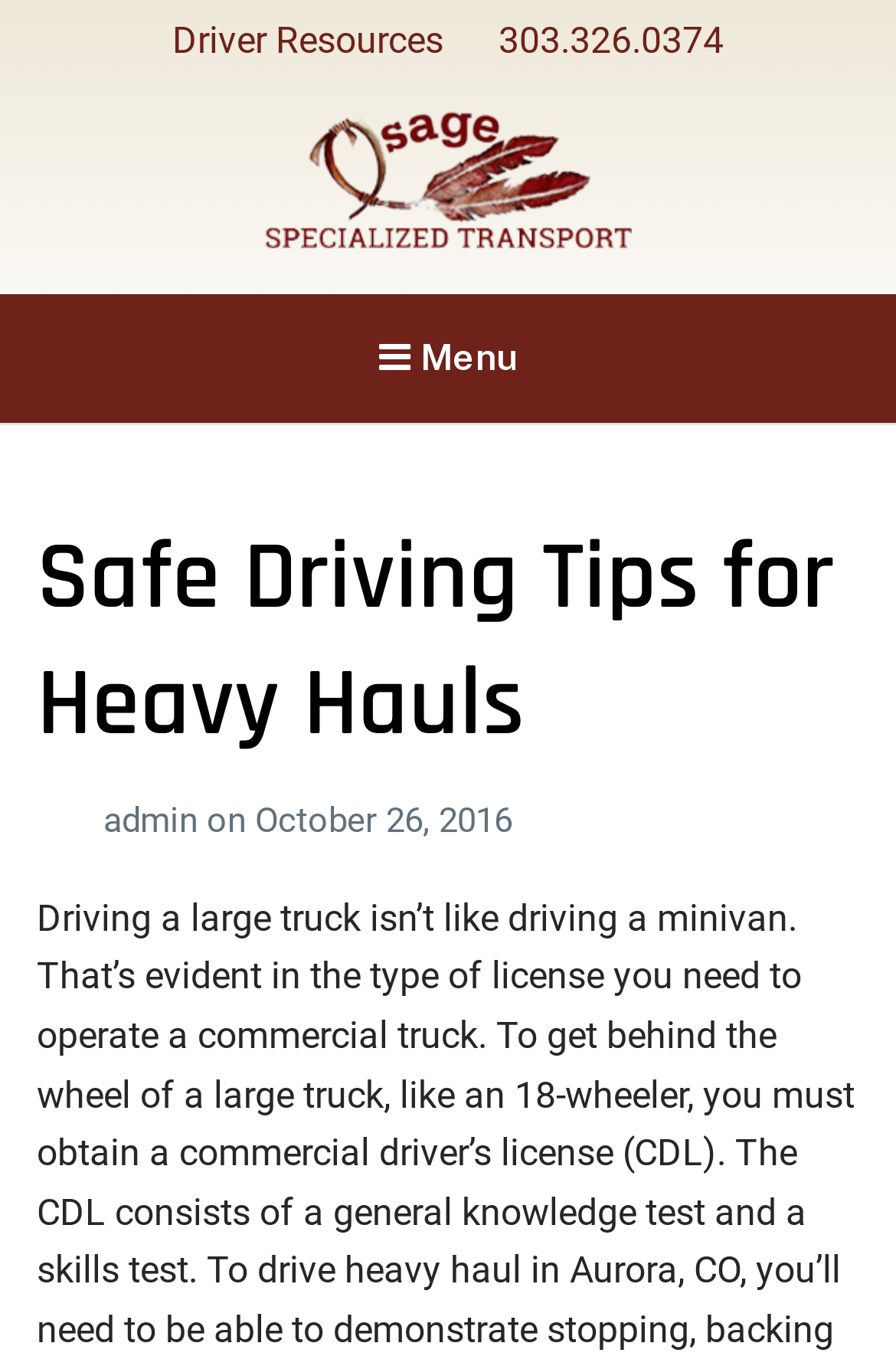Can you extract the headline from the webpage for me?

Safe Driving Tips for Heavy Hauls